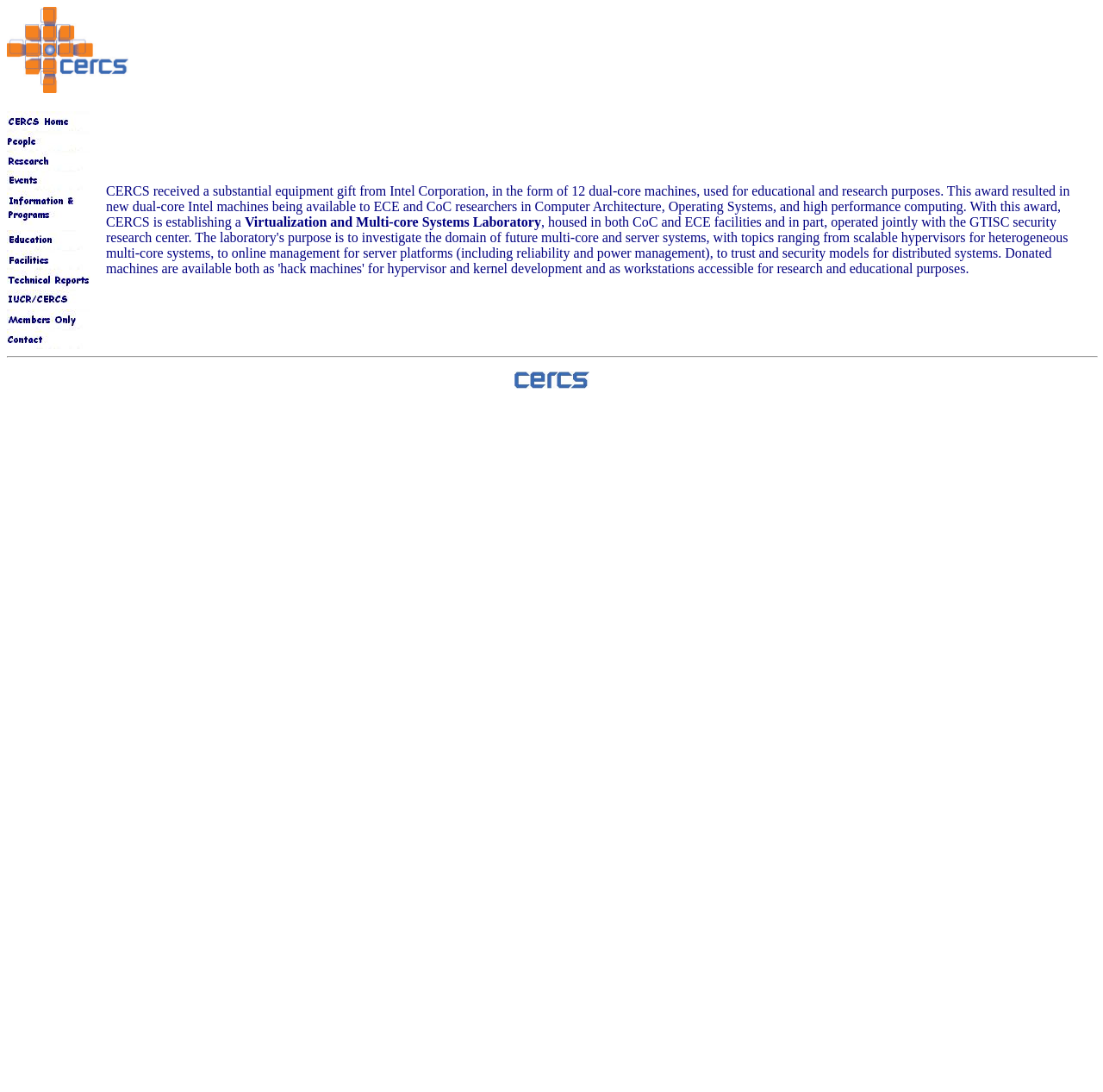Find and provide the bounding box coordinates for the UI element described here: "alt="CERCS Technical Reports"". The coordinates should be given as four float numbers between 0 and 1: [left, top, right, bottom].

[0.006, 0.254, 0.09, 0.268]